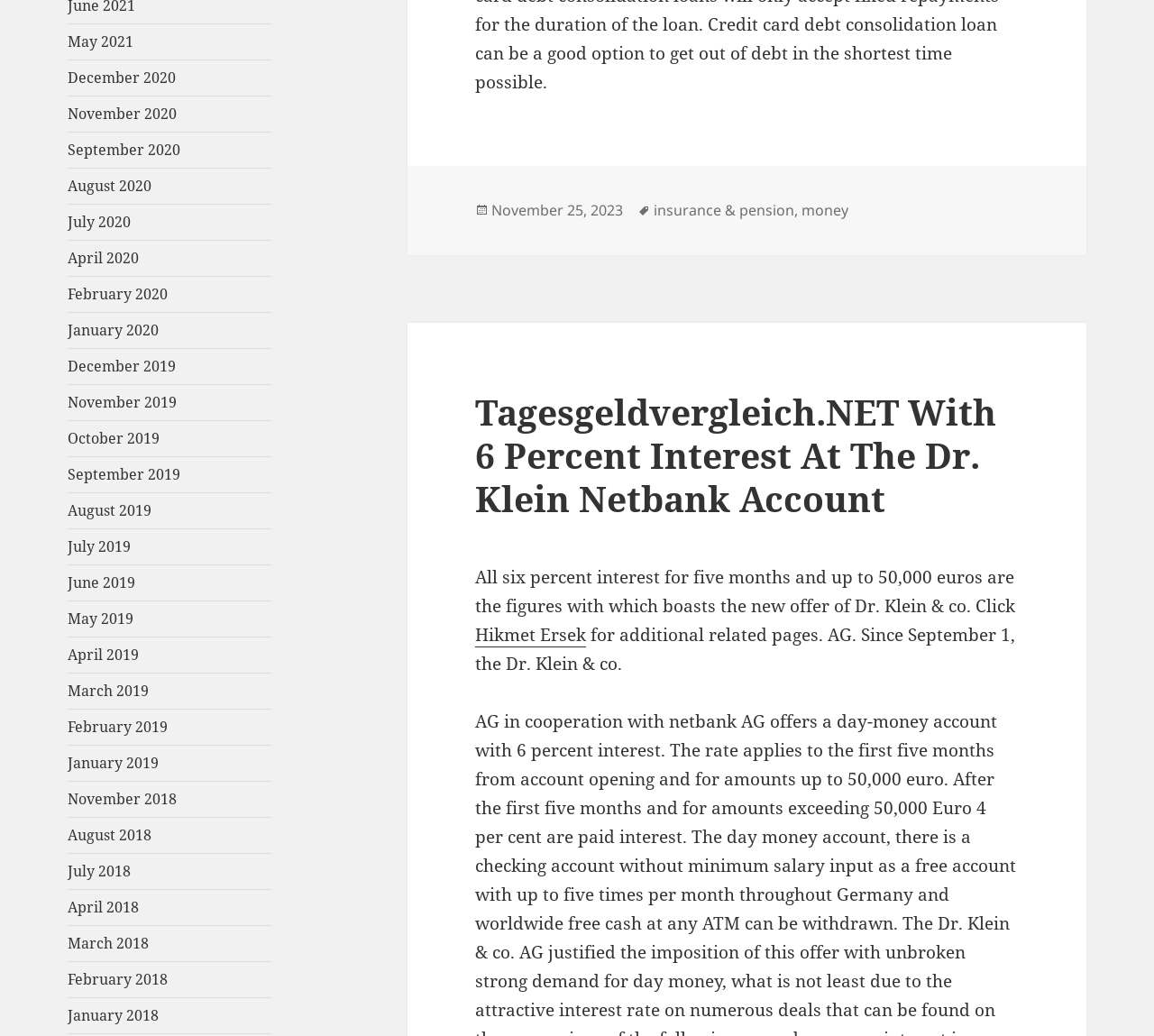Reply to the question with a single word or phrase:
What are the tags associated with the post?

insurance & pension, money